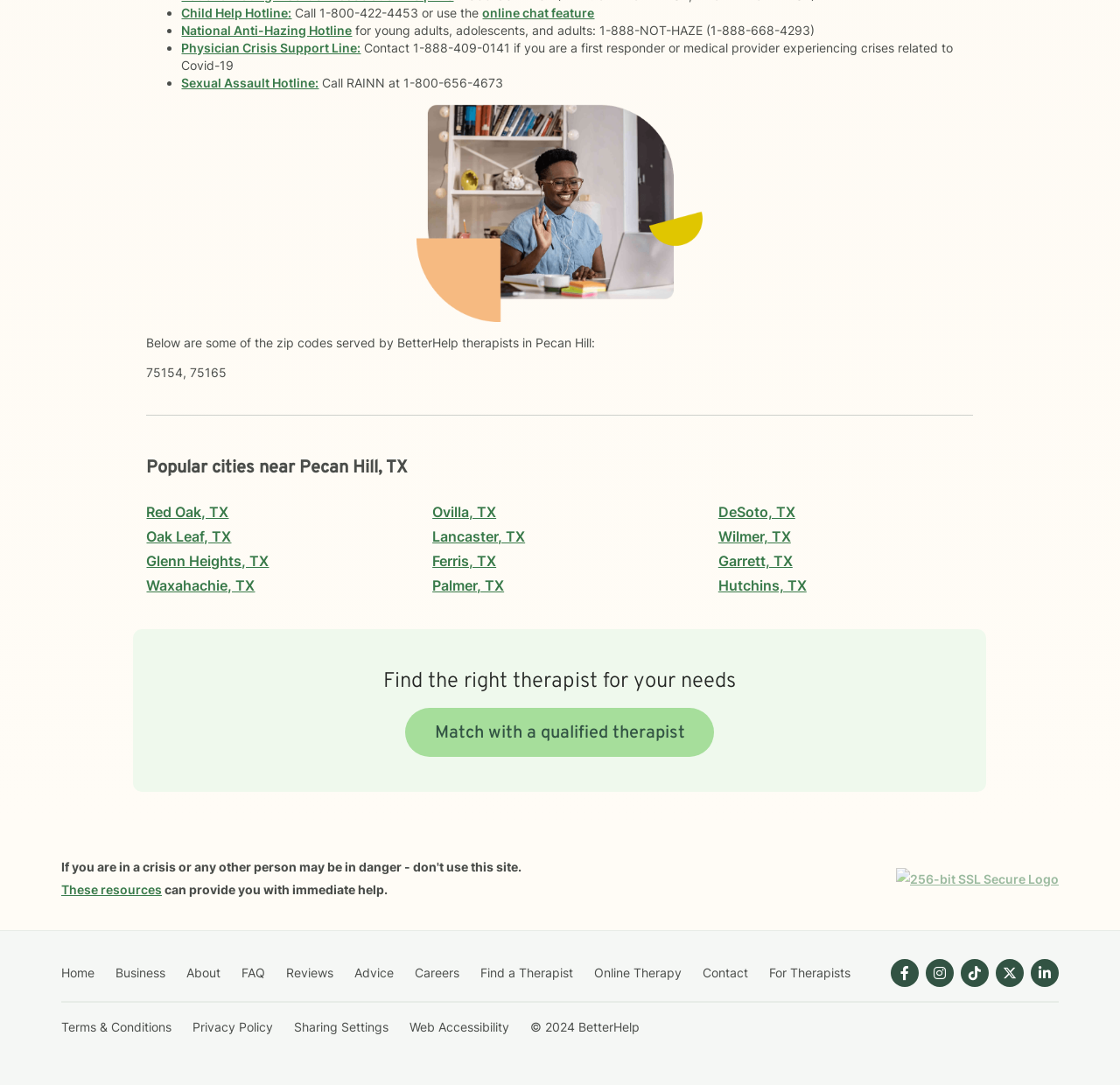What is the phone number for the Child Help Hotline?
Could you answer the question with a detailed and thorough explanation?

I found the phone number by looking at the list of resources provided on the webpage, specifically the first item in the list, which is labeled 'Child Help Hotline:' and has the phone number '1-800-422-4453' next to it.